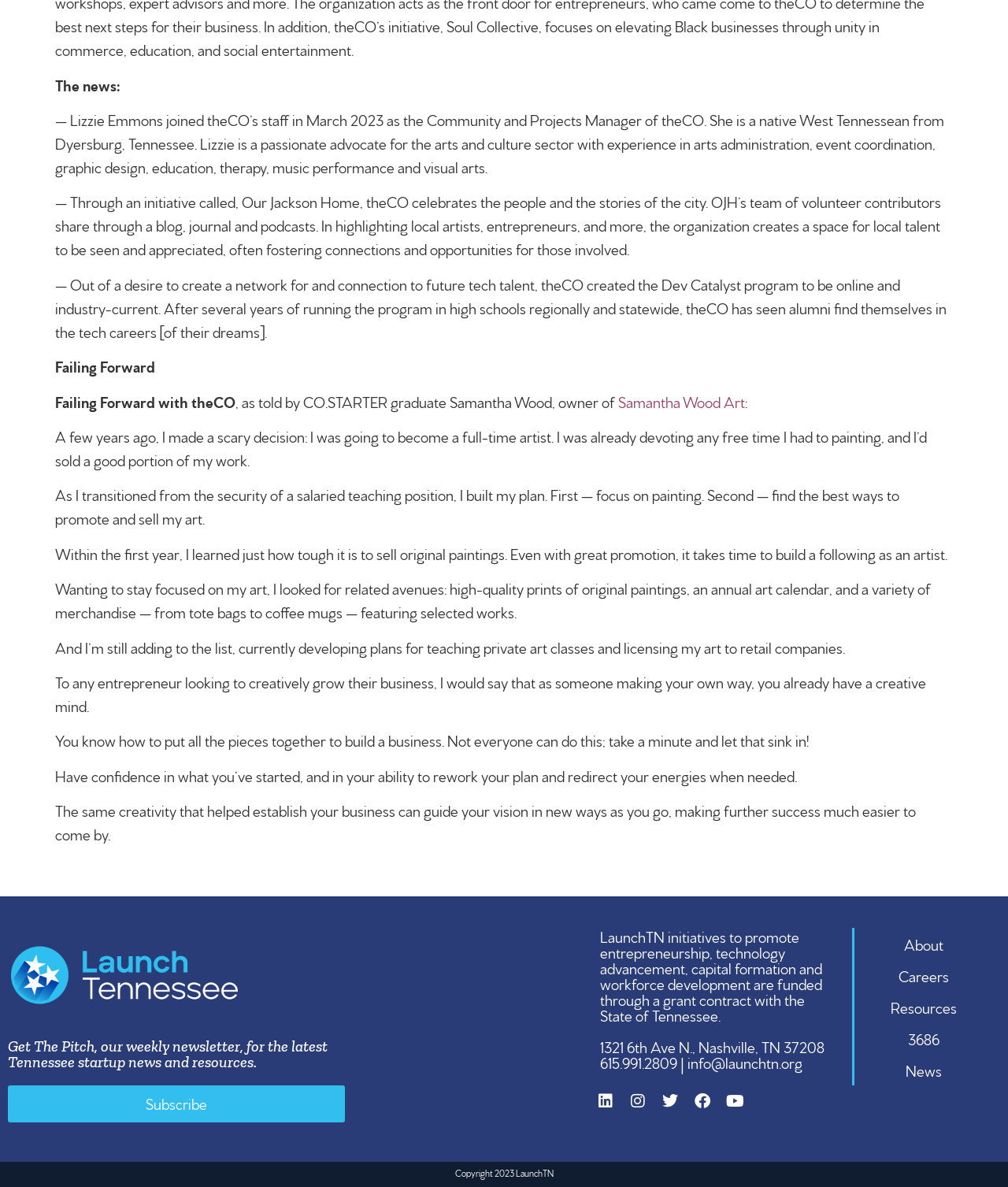Locate the bounding box coordinates of the element to click to perform the following action: 'Subscribe to the newsletter'. The coordinates should be given as four float values between 0 and 1, in the form of [left, top, right, bottom].

[0.008, 0.914, 0.342, 0.945]